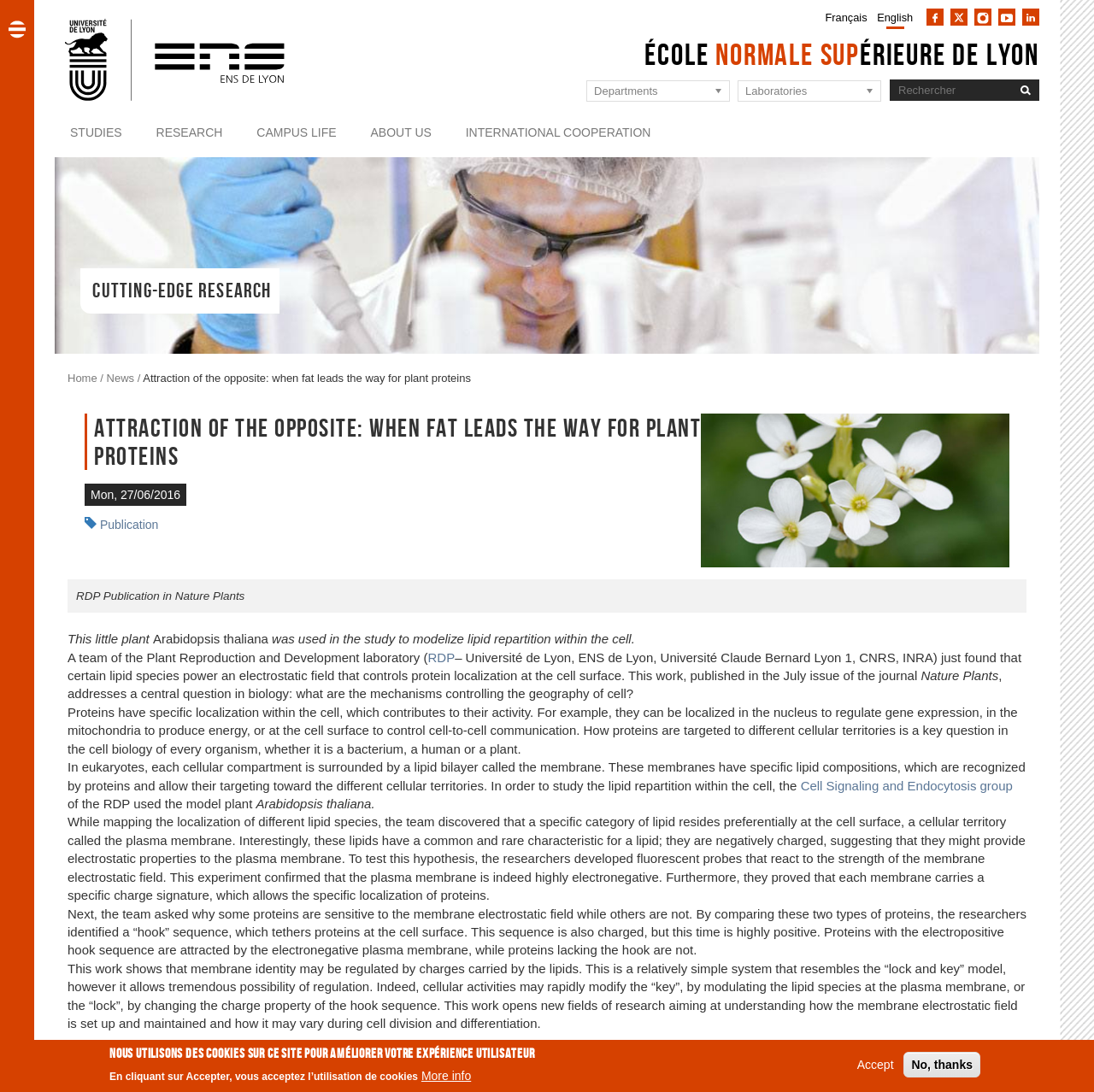Show the bounding box coordinates of the region that should be clicked to follow the instruction: "Go to the 'STUDIES' page."

[0.052, 0.106, 0.123, 0.137]